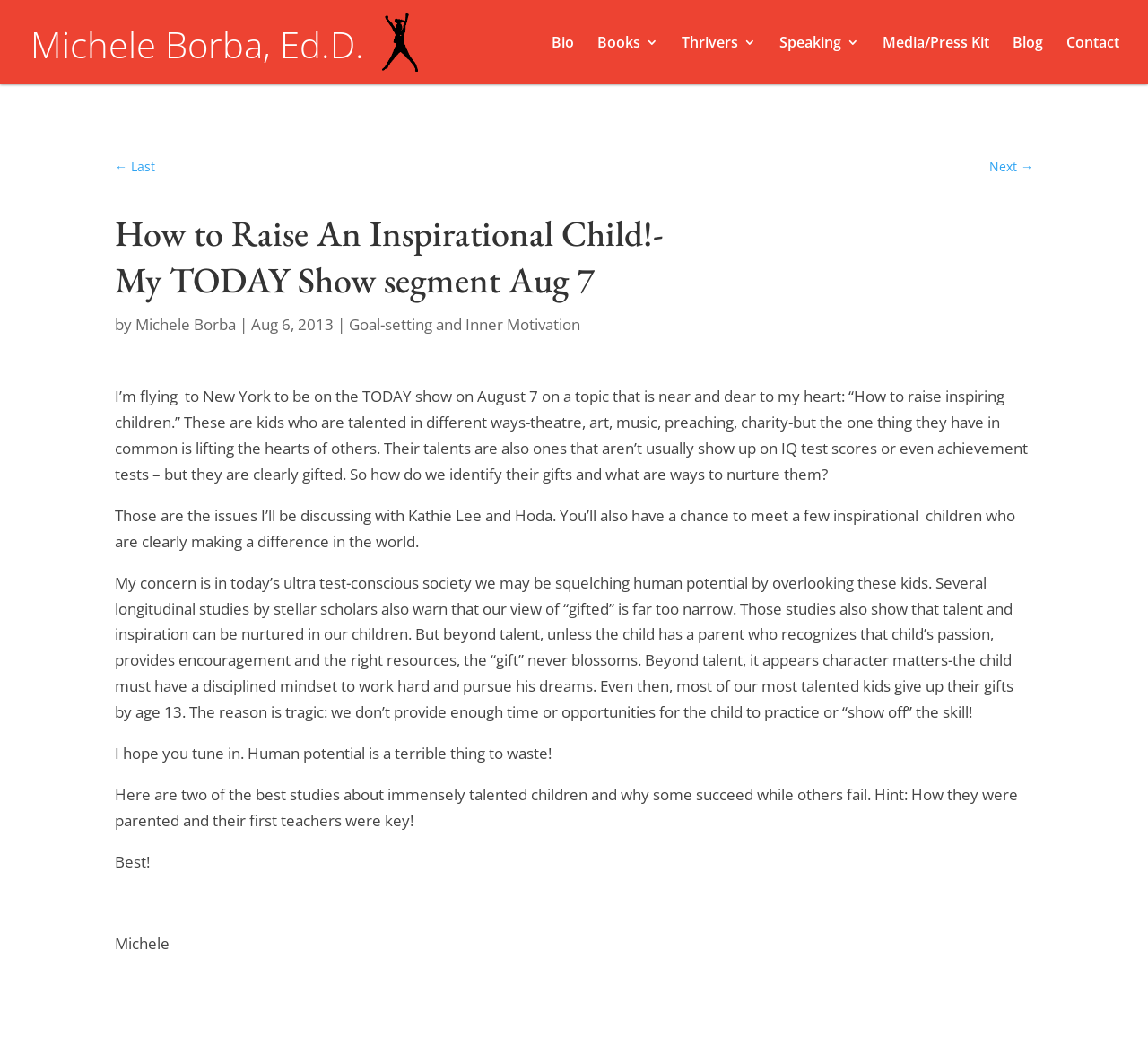Specify the bounding box coordinates of the area to click in order to execute this command: 'Learn about goal-setting and inner motivation'. The coordinates should consist of four float numbers ranging from 0 to 1, and should be formatted as [left, top, right, bottom].

[0.304, 0.298, 0.505, 0.317]